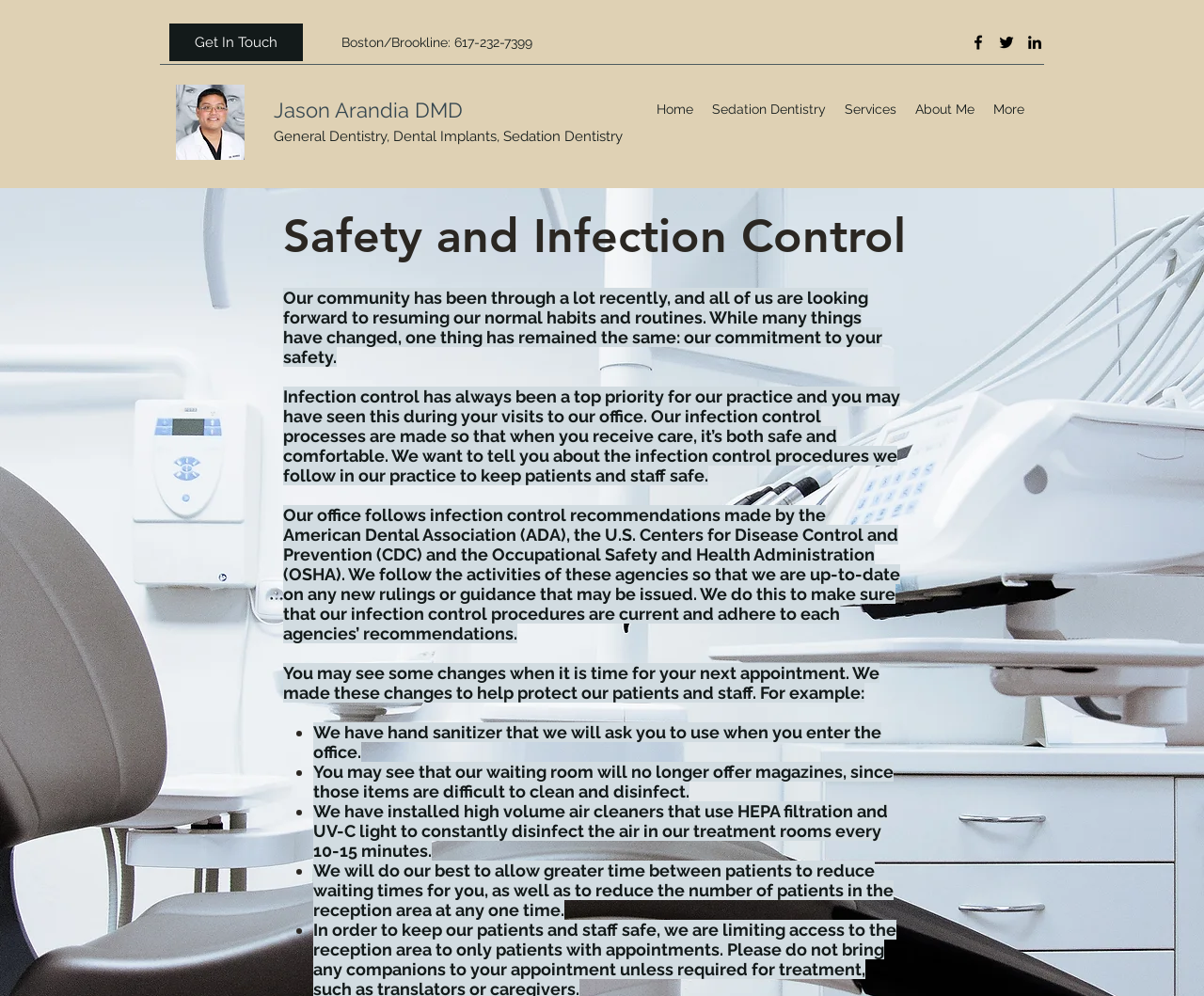Please study the image and answer the question comprehensively:
What is the name of the dentist?

I found the name of the dentist by looking at the static text element with the content 'Jason Arandia DMD' which is located at the top of the webpage, below the navigation menu.